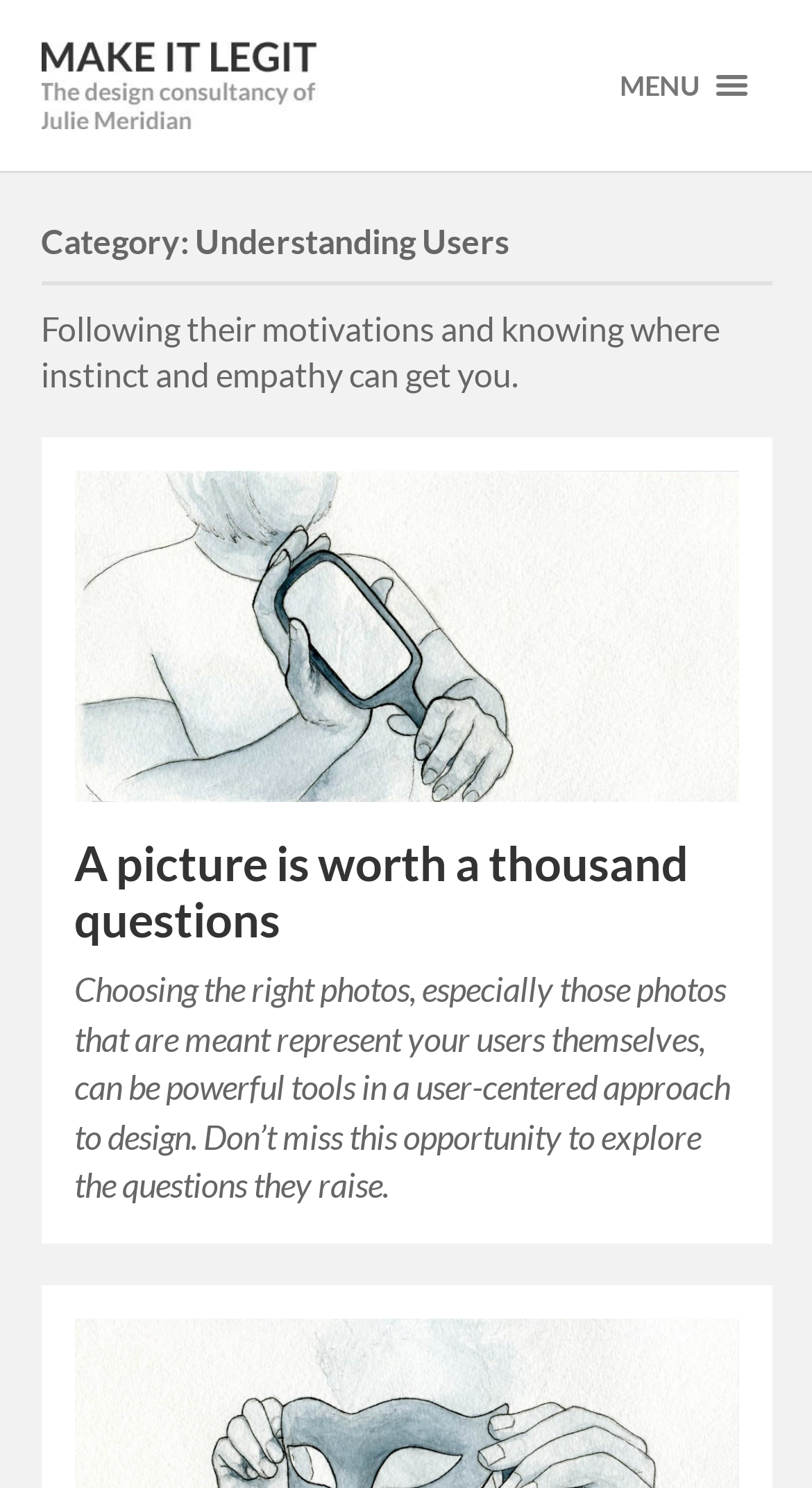What is the purpose of choosing the right photos in user-centered design?
Look at the image and answer with only one word or phrase.

To explore the questions they raise